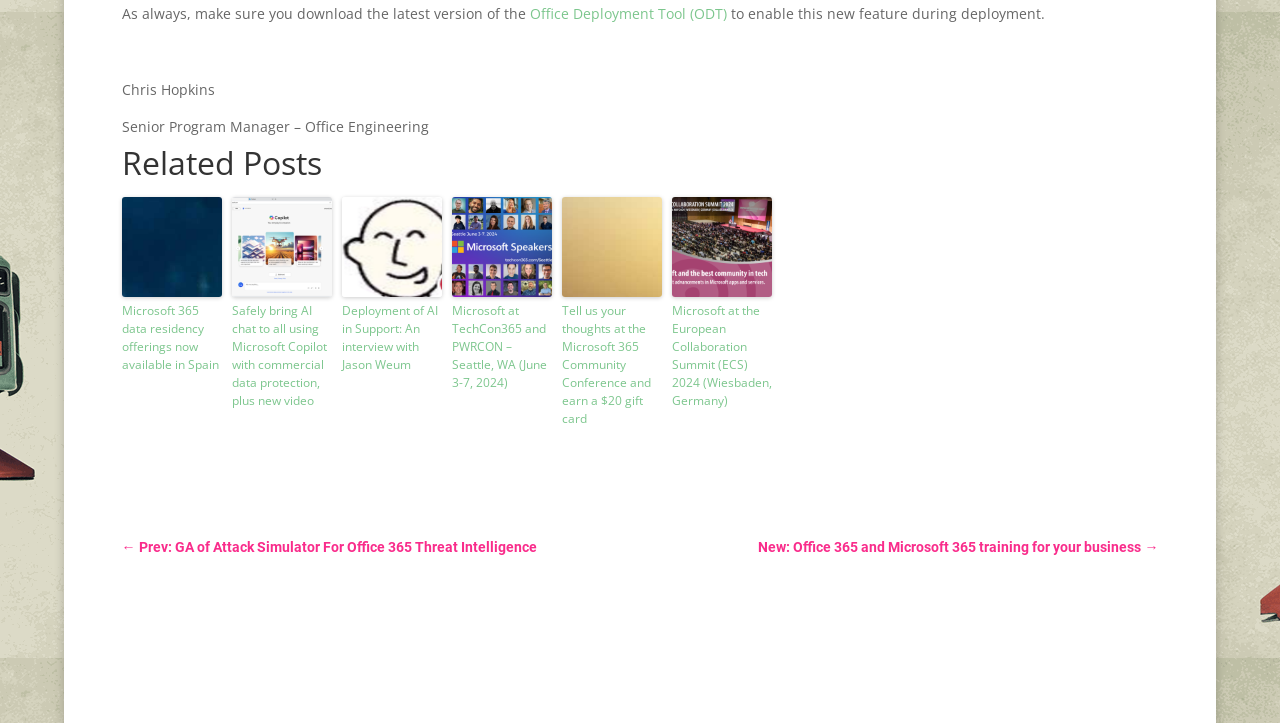What is the title of the first related post?
Please use the visual content to give a single word or phrase answer.

Microsoft 365 data residency offerings now available in Spain